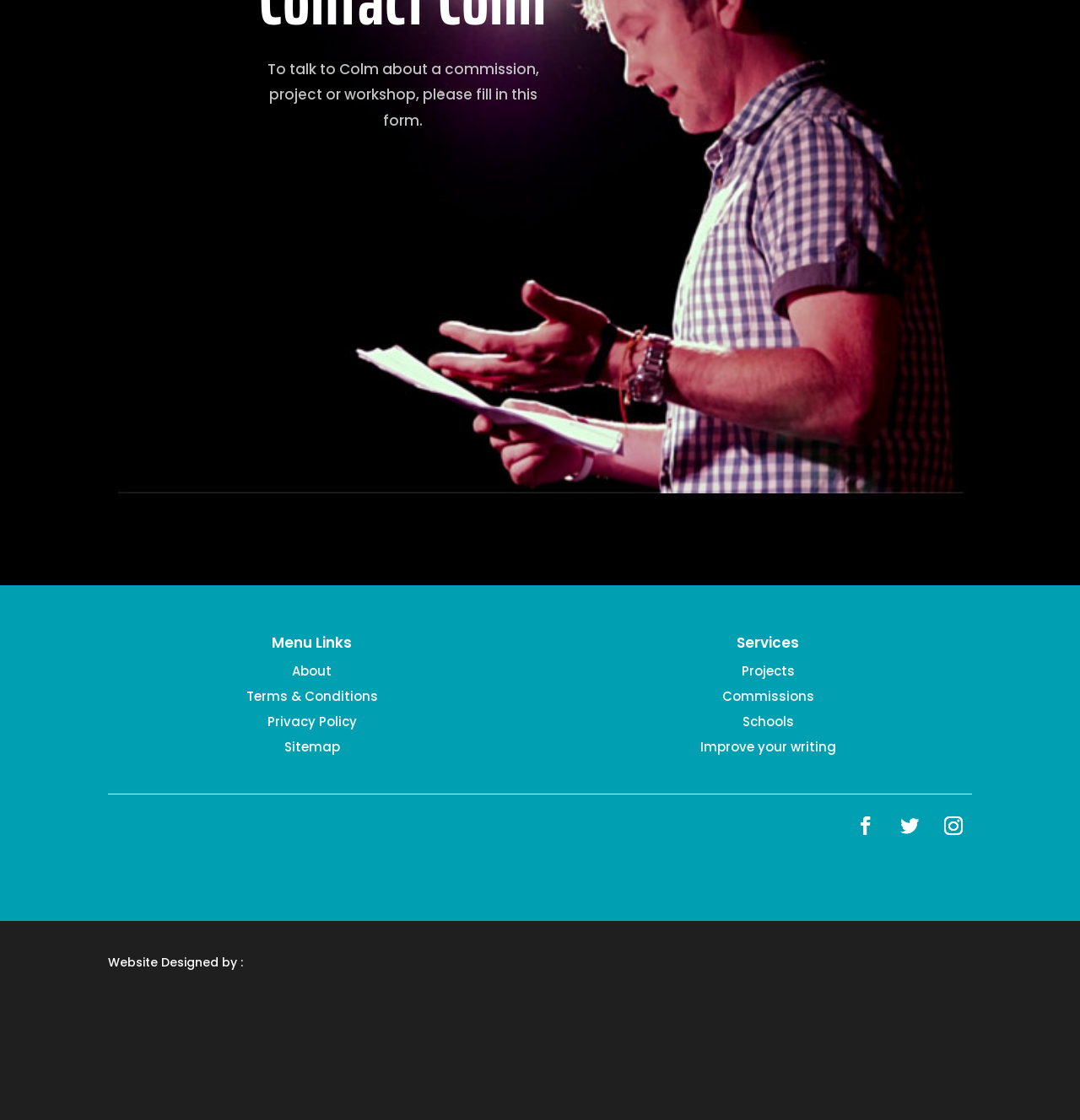What is the phone number listed?
Refer to the image and offer an in-depth and detailed answer to the question.

The phone number is listed as a static text element with the bounding box coordinates [0.1, 0.731, 0.25, 0.747], indicating that it is a contact detail.